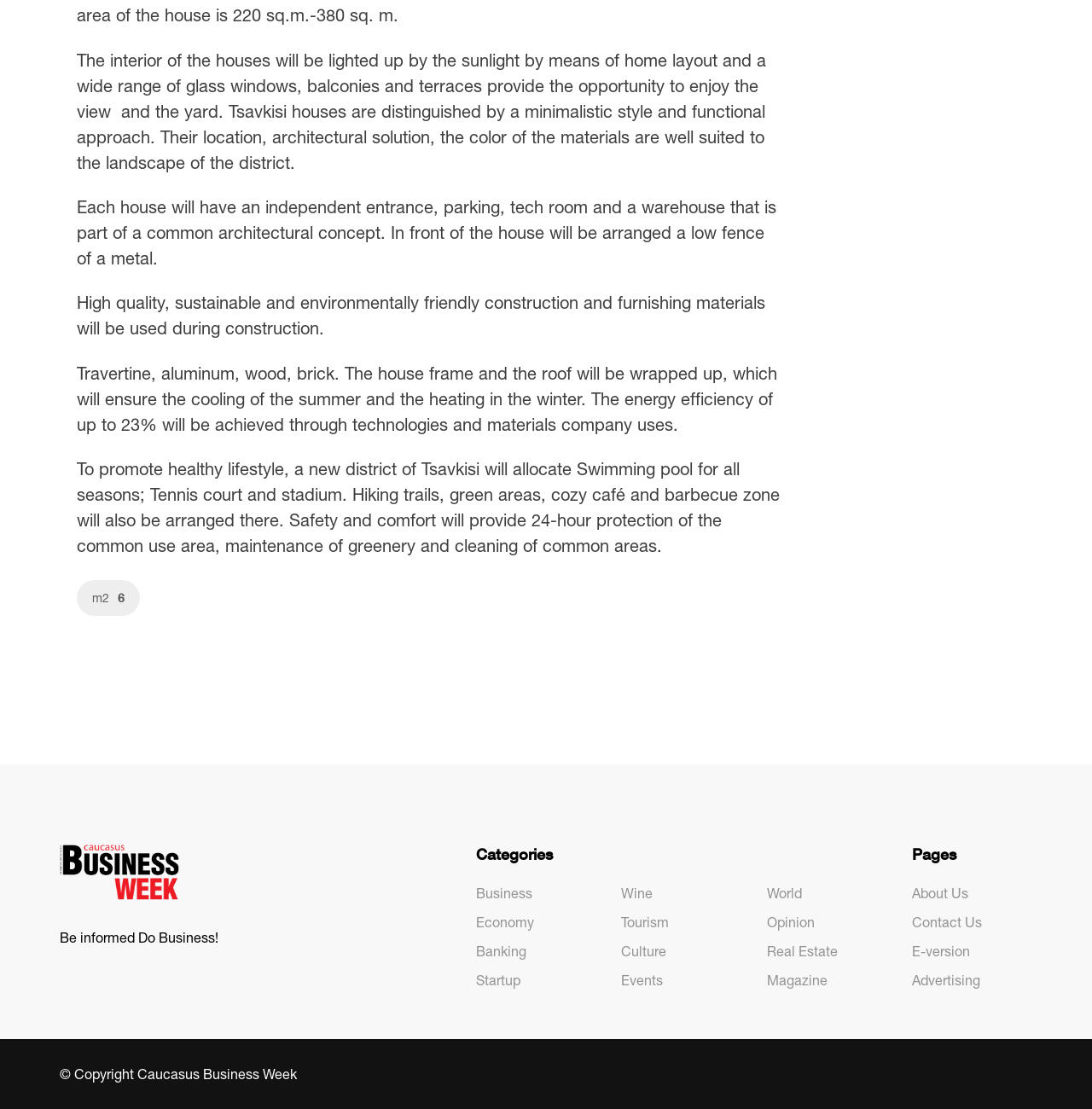What amenities will be available in the new district of Tsavkisi?
Answer the question with just one word or phrase using the image.

Swimming pool, tennis court, etc.